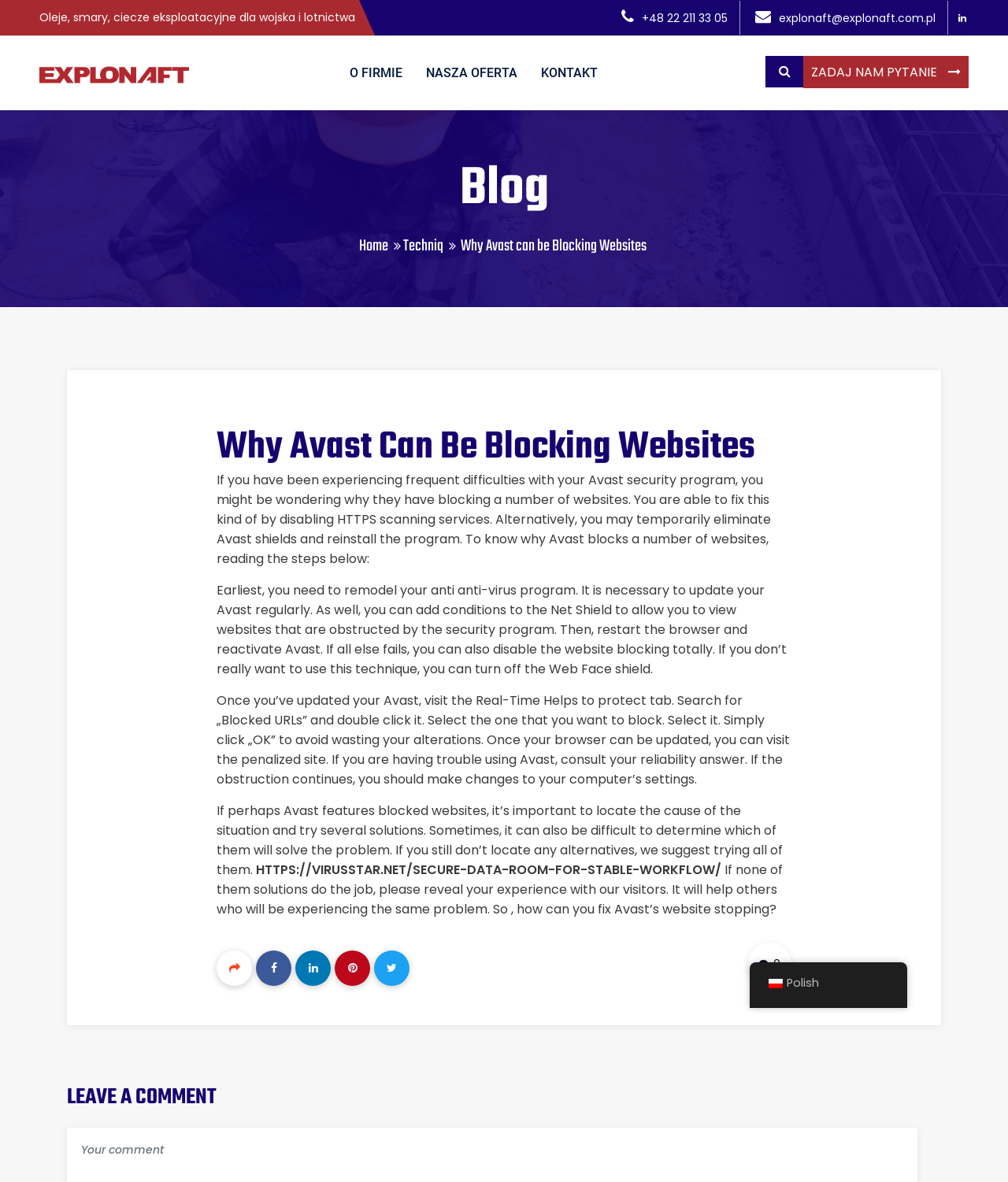Please identify the bounding box coordinates of the region to click in order to complete the task: "Visit the 'explonaft.com.pl' website". The coordinates must be four float numbers between 0 and 1, specified as [left, top, right, bottom].

[0.039, 0.045, 0.188, 0.079]